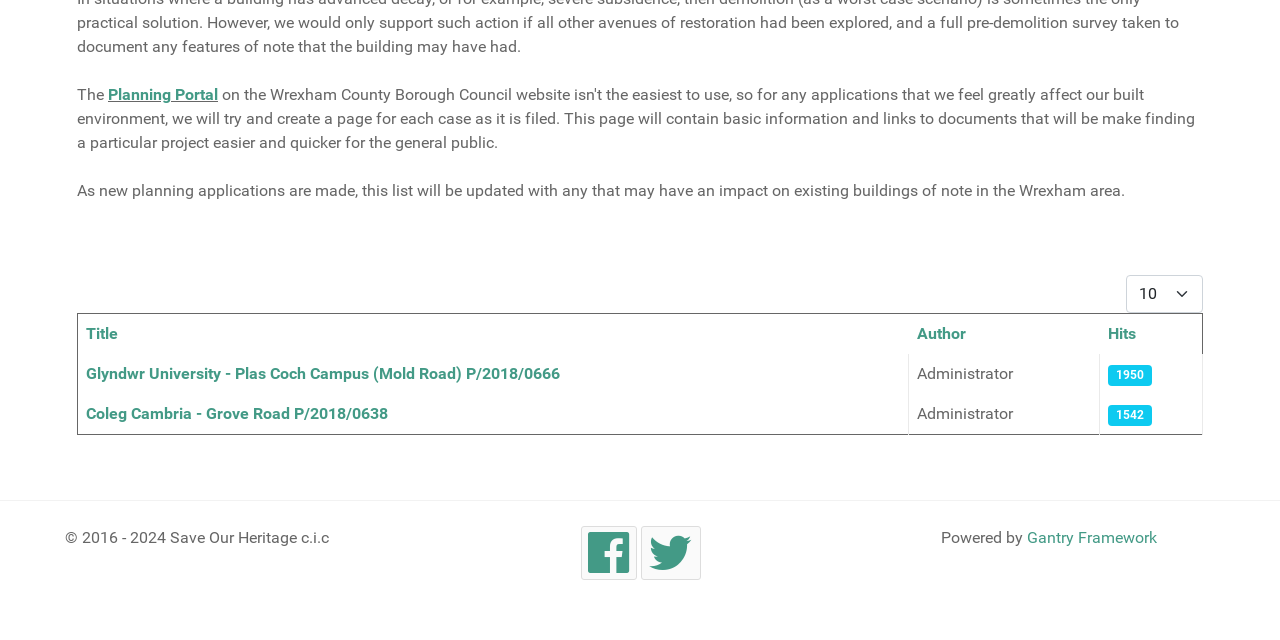Identify the bounding box for the UI element specified in this description: "Gantry Framework". The coordinates must be four float numbers between 0 and 1, formatted as [left, top, right, bottom].

[0.802, 0.826, 0.904, 0.855]